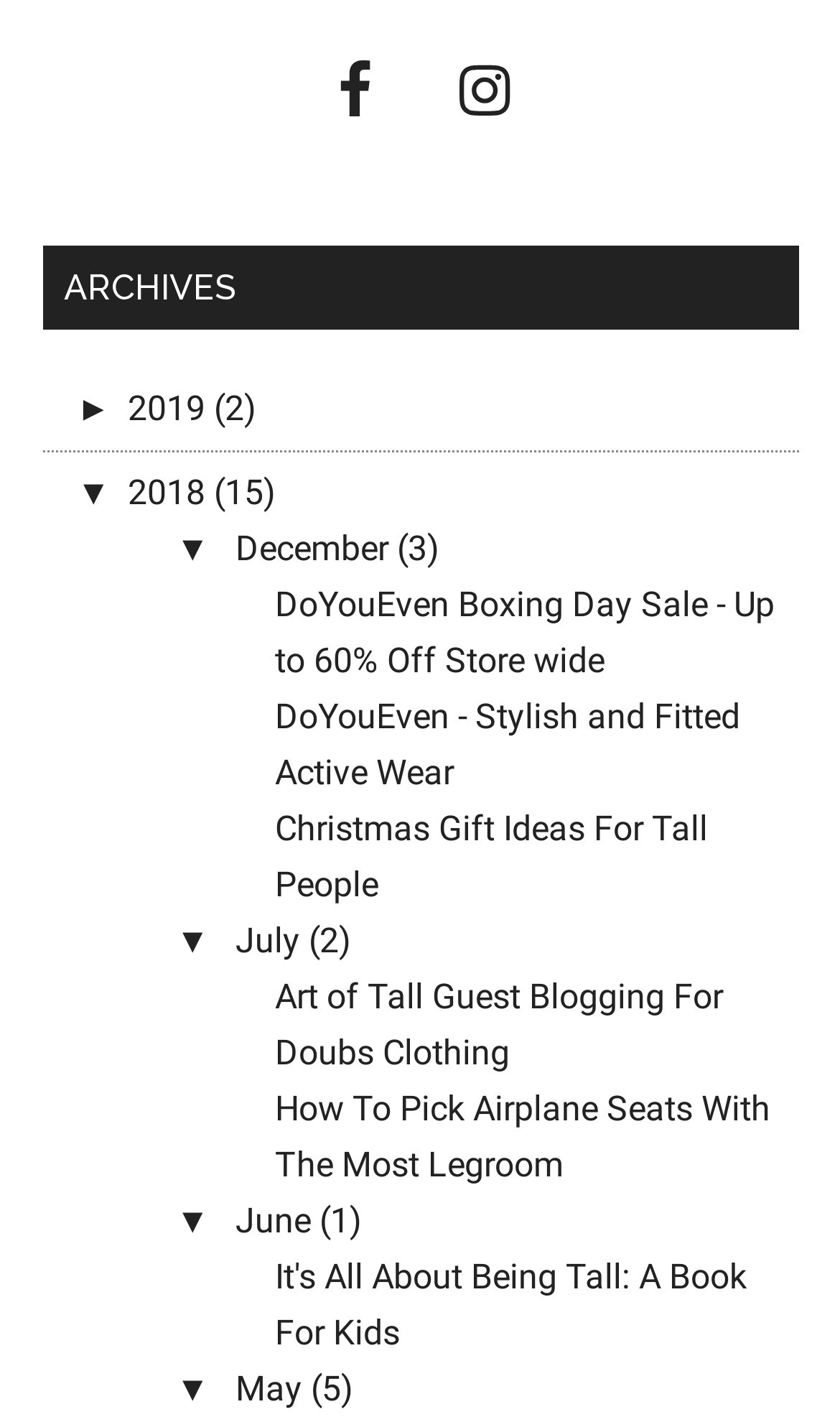How many months are listed in the archives?
From the screenshot, provide a brief answer in one word or phrase.

5